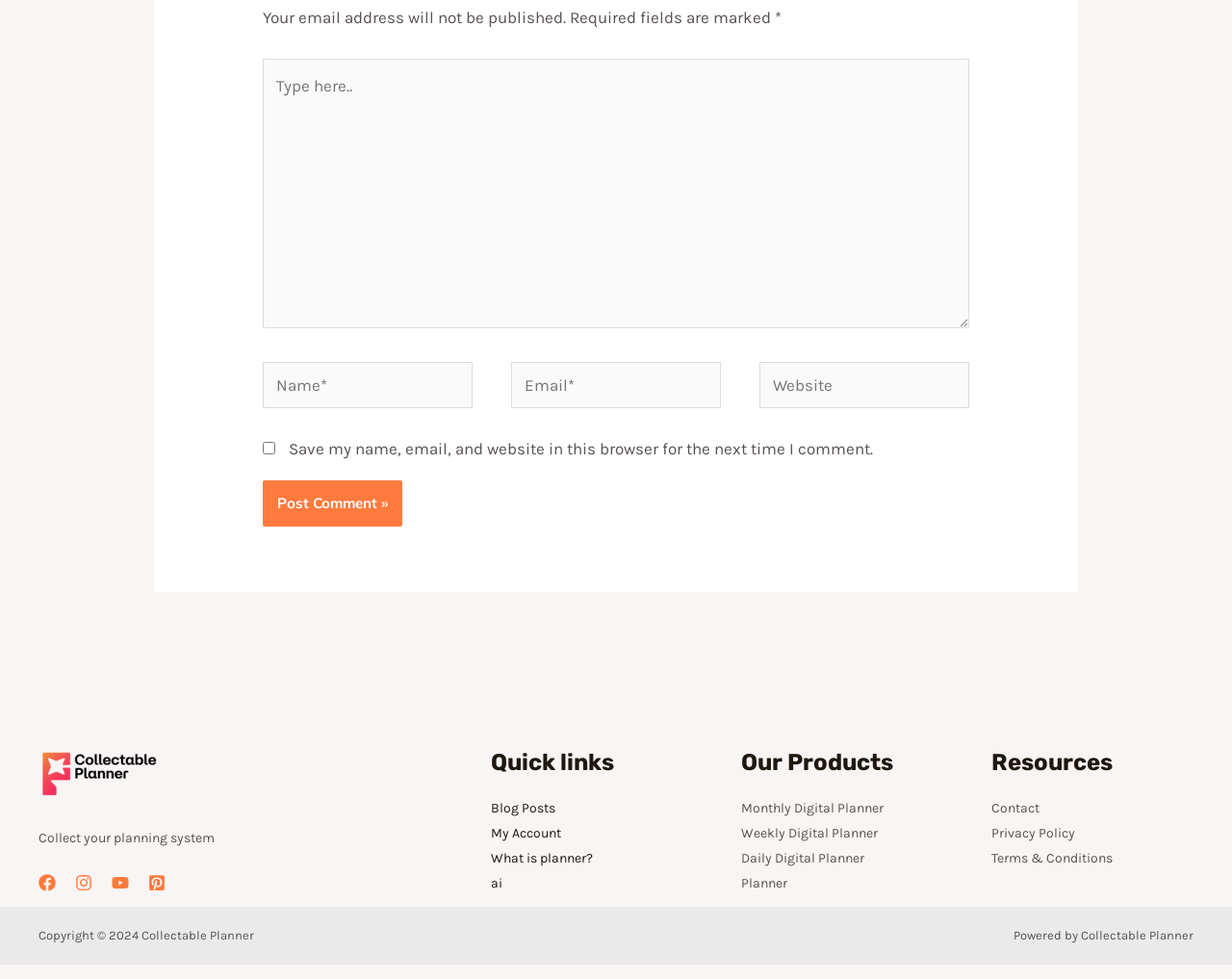What social media platforms are linked in the footer?
Refer to the image and offer an in-depth and detailed answer to the question.

The footer contains links to the vendor's social media profiles on Facebook, Instagram, YouTube, and Pinterest, as indicated by the icons and text labels.